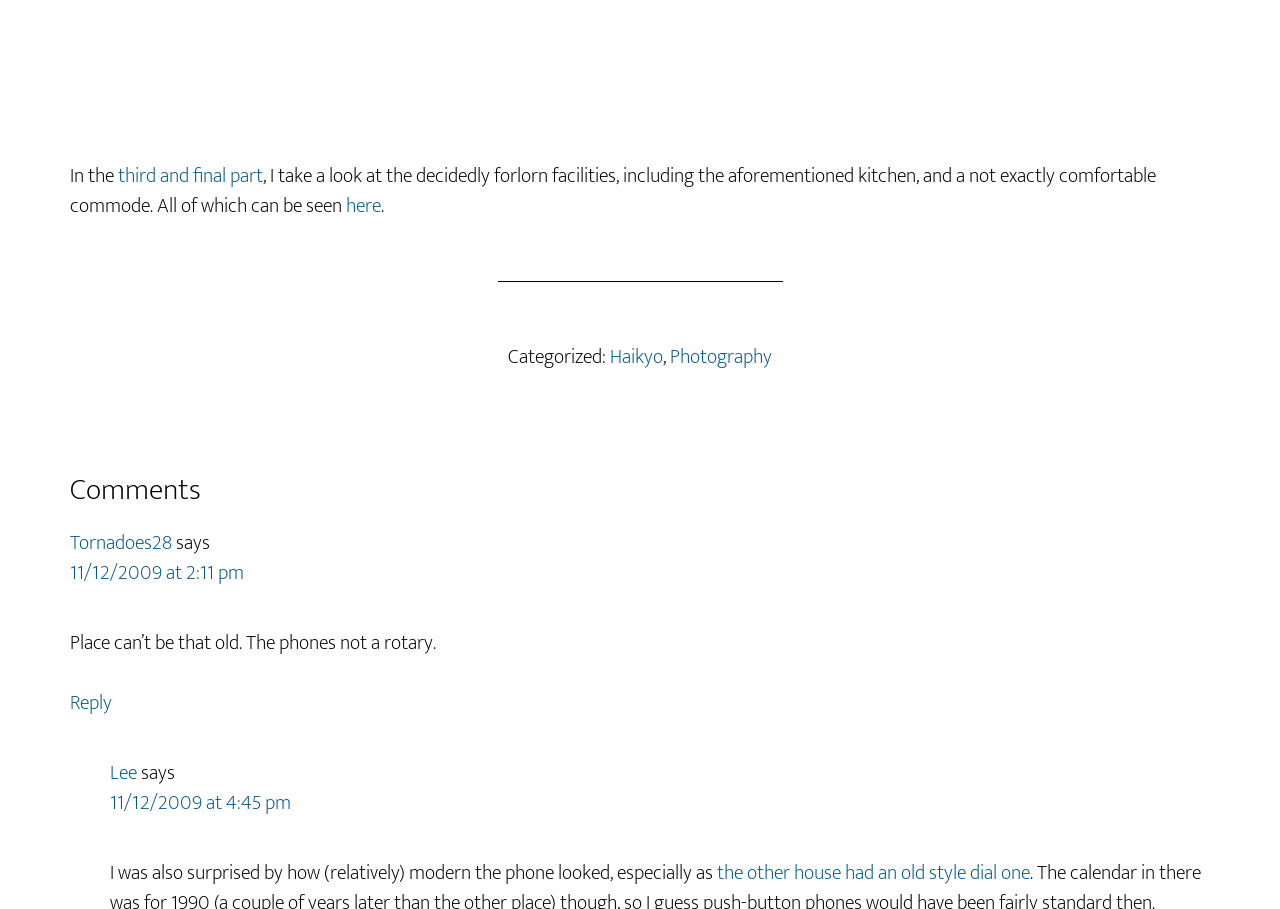Please provide the bounding box coordinates in the format (top-left x, top-left y, bottom-right x, bottom-right y). Remember, all values are floating point numbers between 0 and 1. What is the bounding box coordinate of the region described as: Wabaunsee Pines Golf Course

None